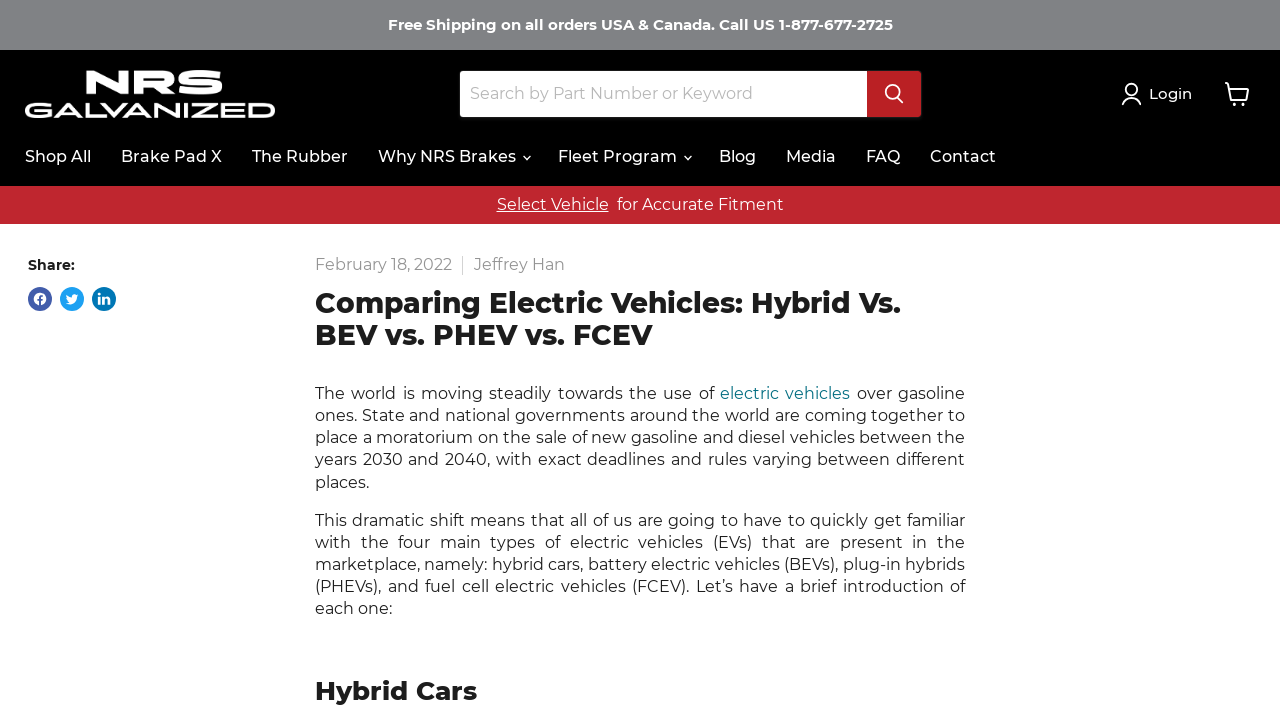Specify the bounding box coordinates of the element's region that should be clicked to achieve the following instruction: "Click on the NRS logo". The bounding box coordinates consist of four float numbers between 0 and 1, in the format [left, top, right, bottom].

[0.02, 0.096, 0.215, 0.163]